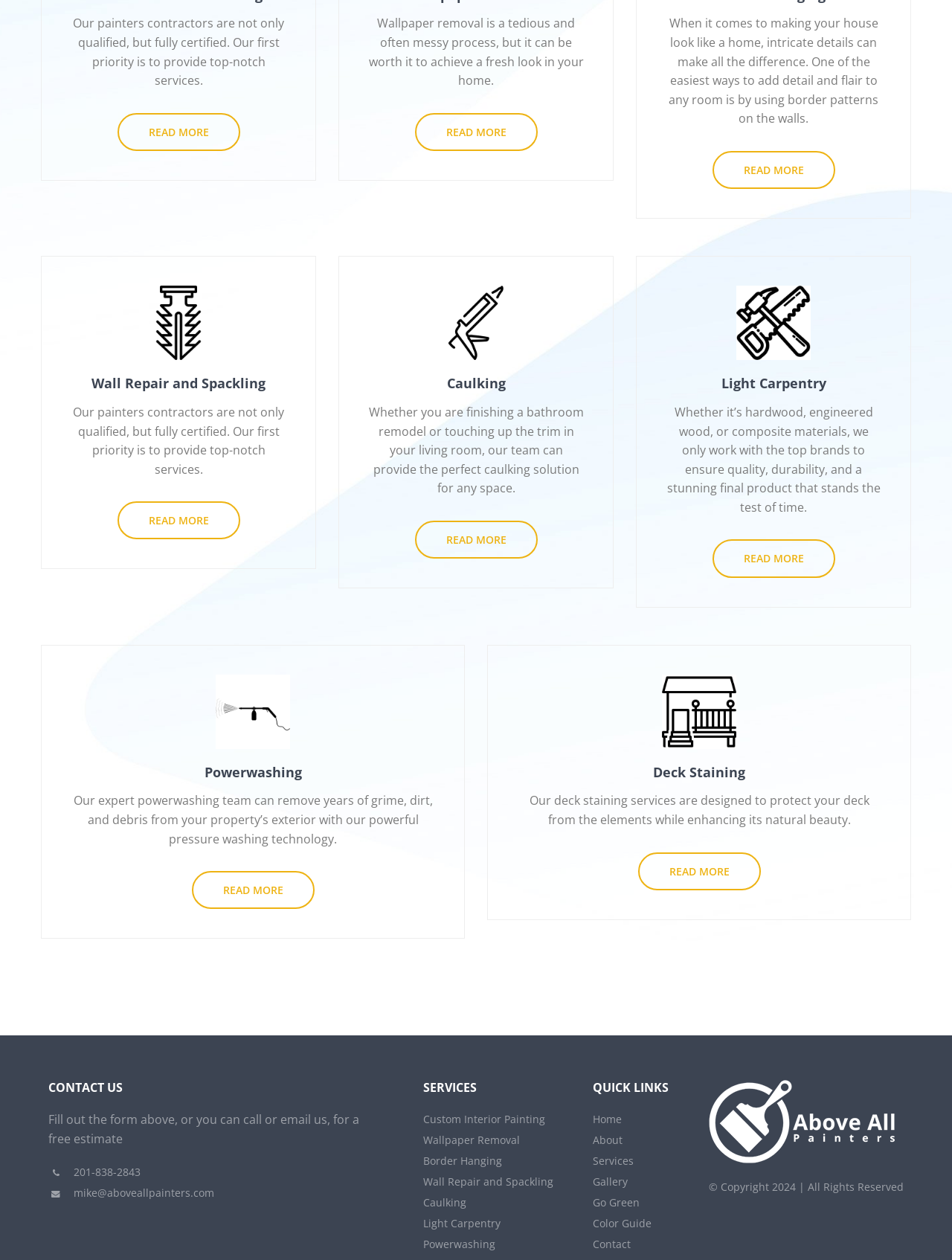Respond to the question below with a concise word or phrase:
What is the copyright year of the website?

2024